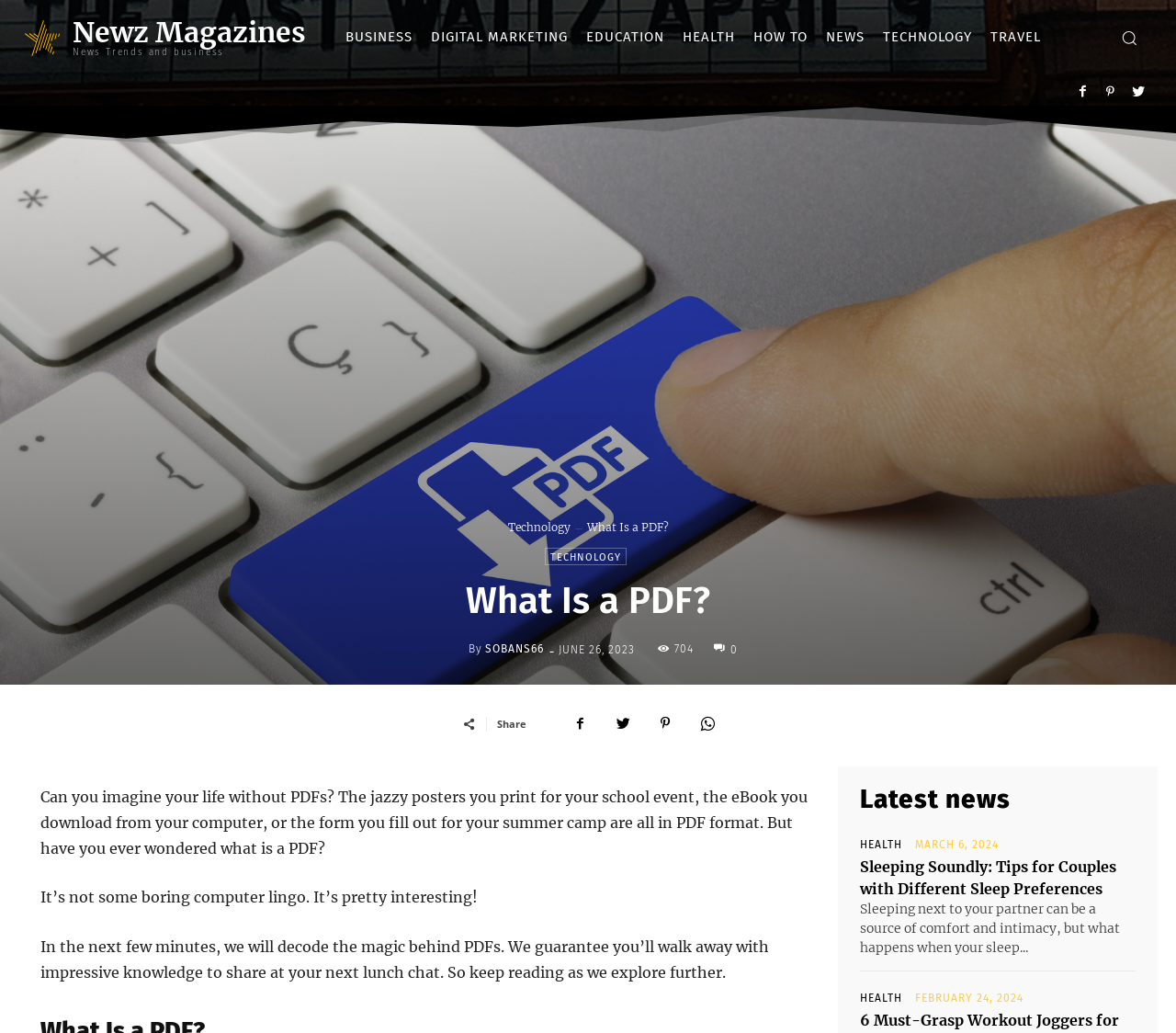Given the element description, predict the bounding box coordinates in the format (top-left x, top-left y, bottom-right x, bottom-right y). Make sure all values are between 0 and 1. Here is the element description: Newz MagazinesNews Trends and business

[0.019, 0.016, 0.26, 0.056]